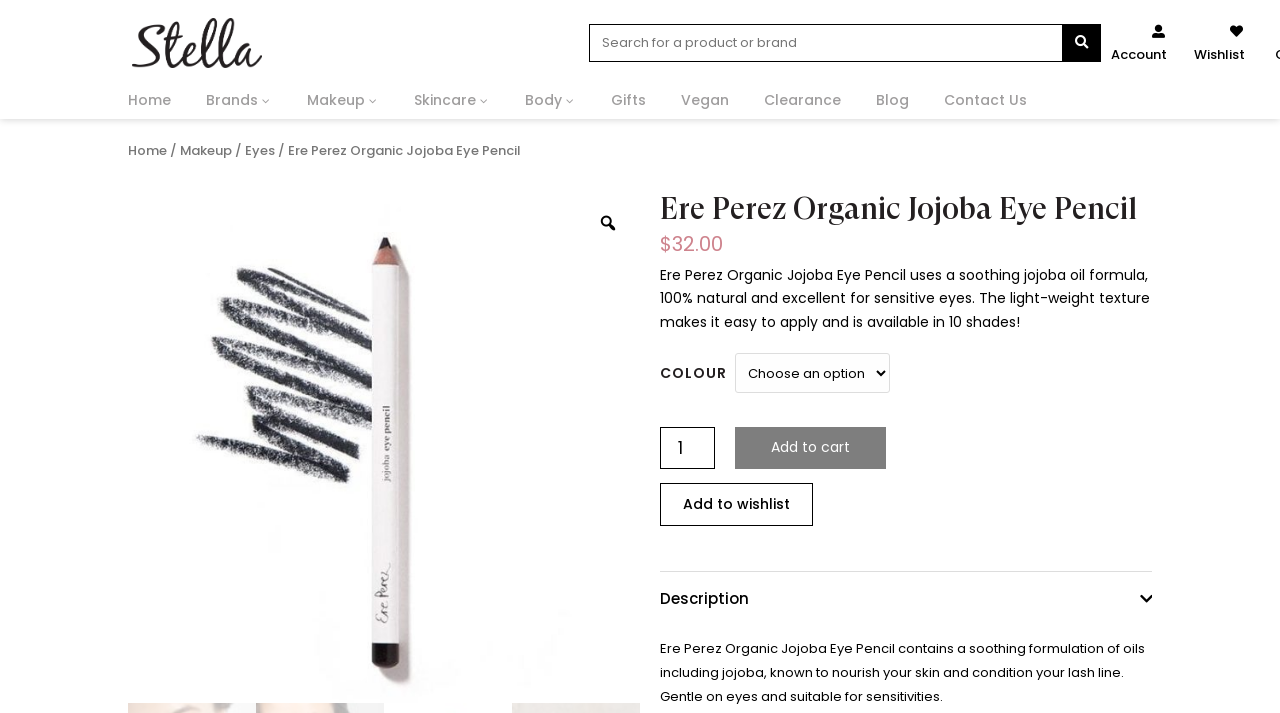Predict the bounding box coordinates of the area that should be clicked to accomplish the following instruction: "Add to cart". The bounding box coordinates should consist of four float numbers between 0 and 1, i.e., [left, top, right, bottom].

[0.575, 0.599, 0.693, 0.658]